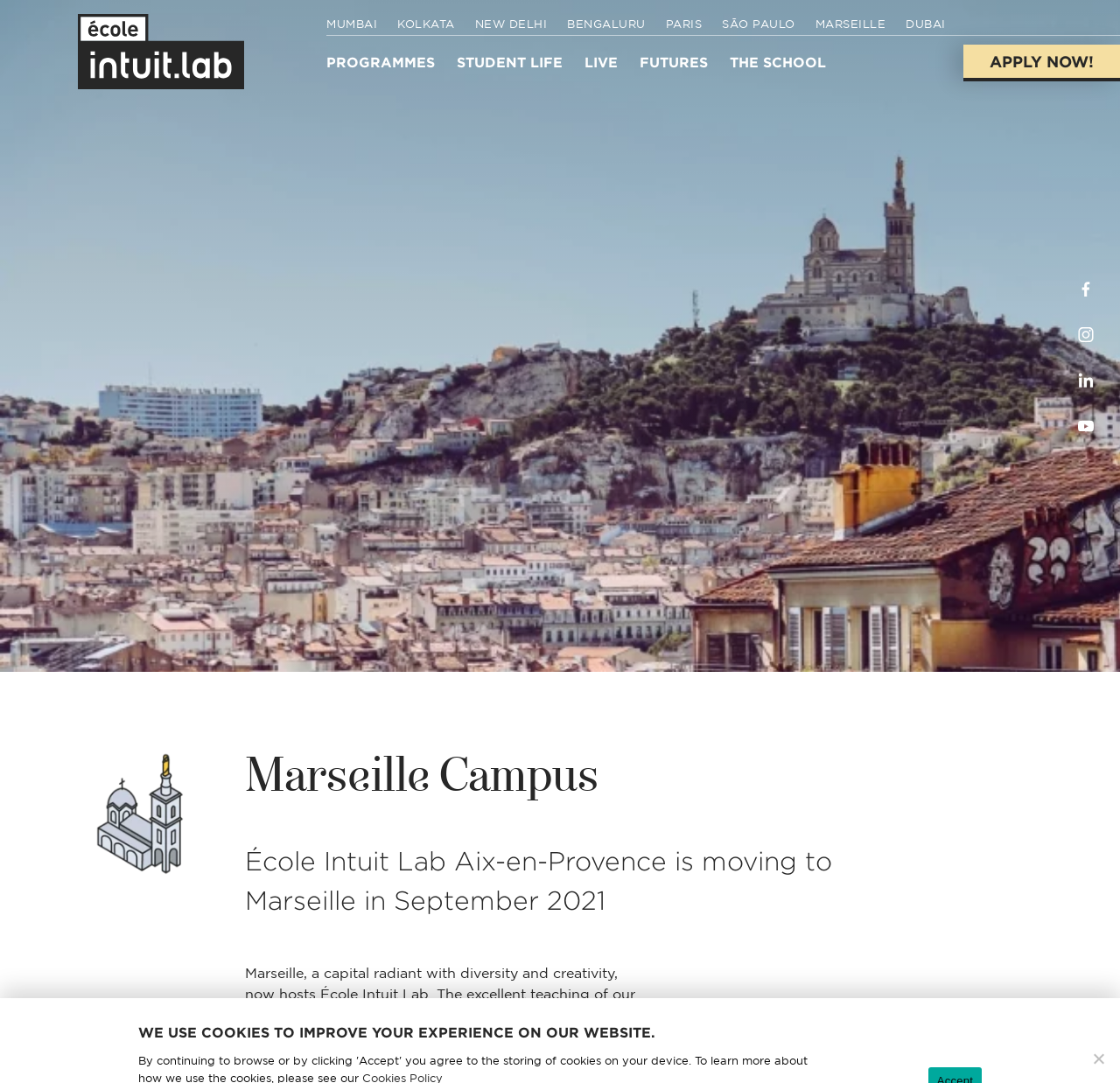Locate the bounding box coordinates of the clickable region necessary to complete the following instruction: "apply to the school now". Provide the coordinates in the format of four float numbers between 0 and 1, i.e., [left, top, right, bottom].

[0.86, 0.041, 1.0, 0.075]